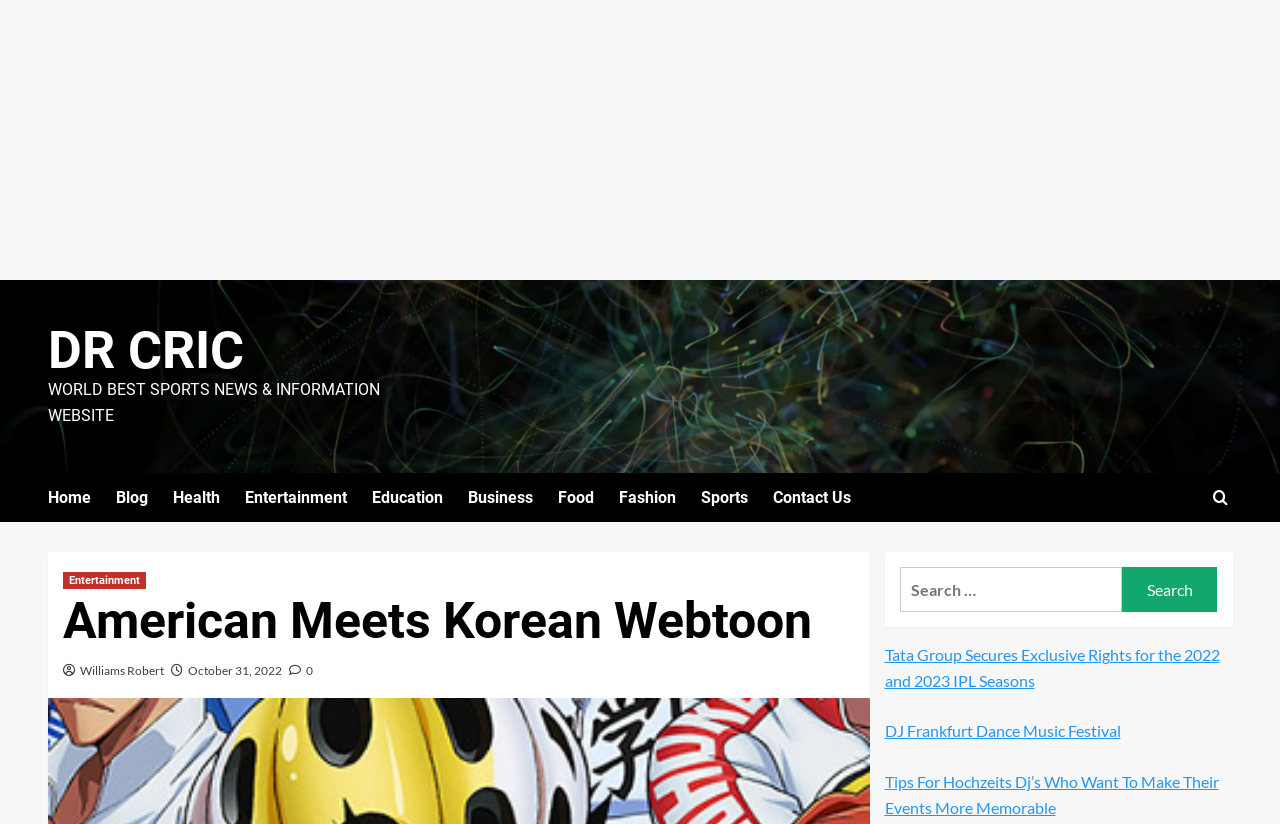Provide the bounding box coordinates of the area you need to click to execute the following instruction: "Search for webtoons".

[0.691, 0.67, 0.963, 0.761]